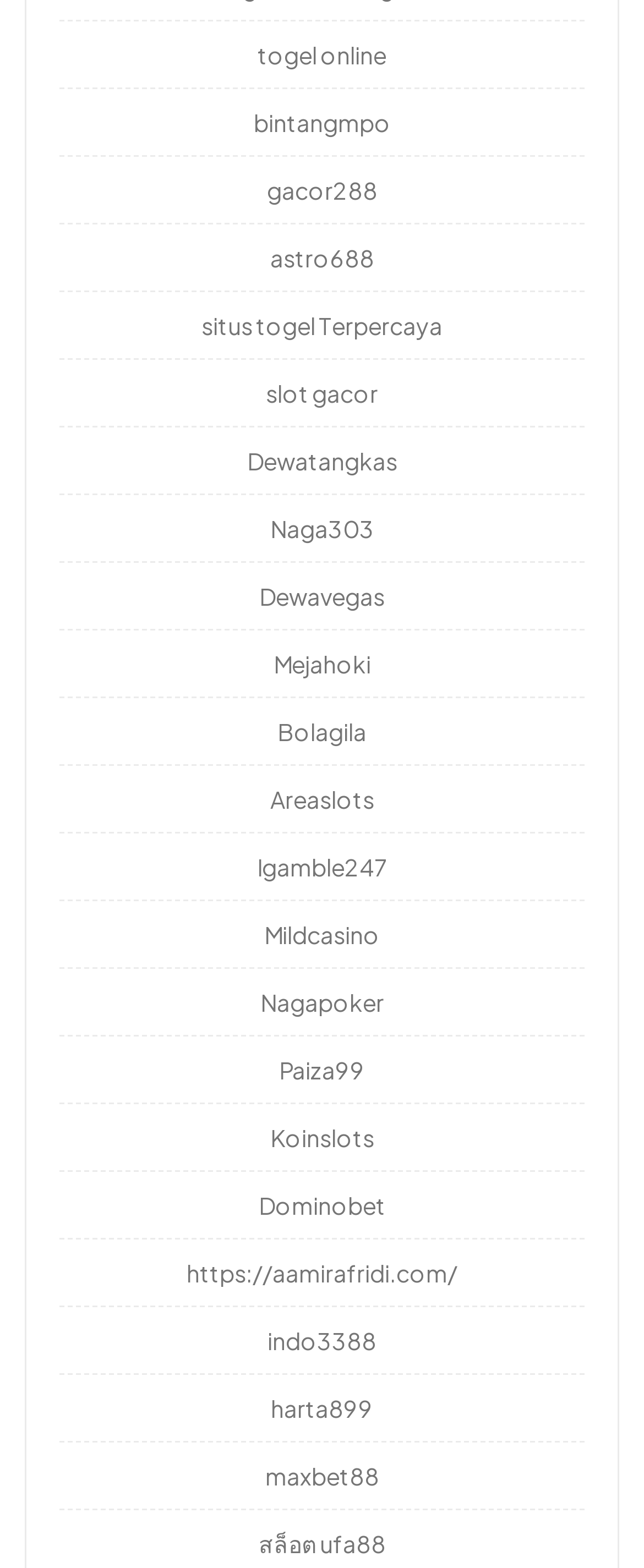Provide a brief response in the form of a single word or phrase:
How many links are on the webpage?

22